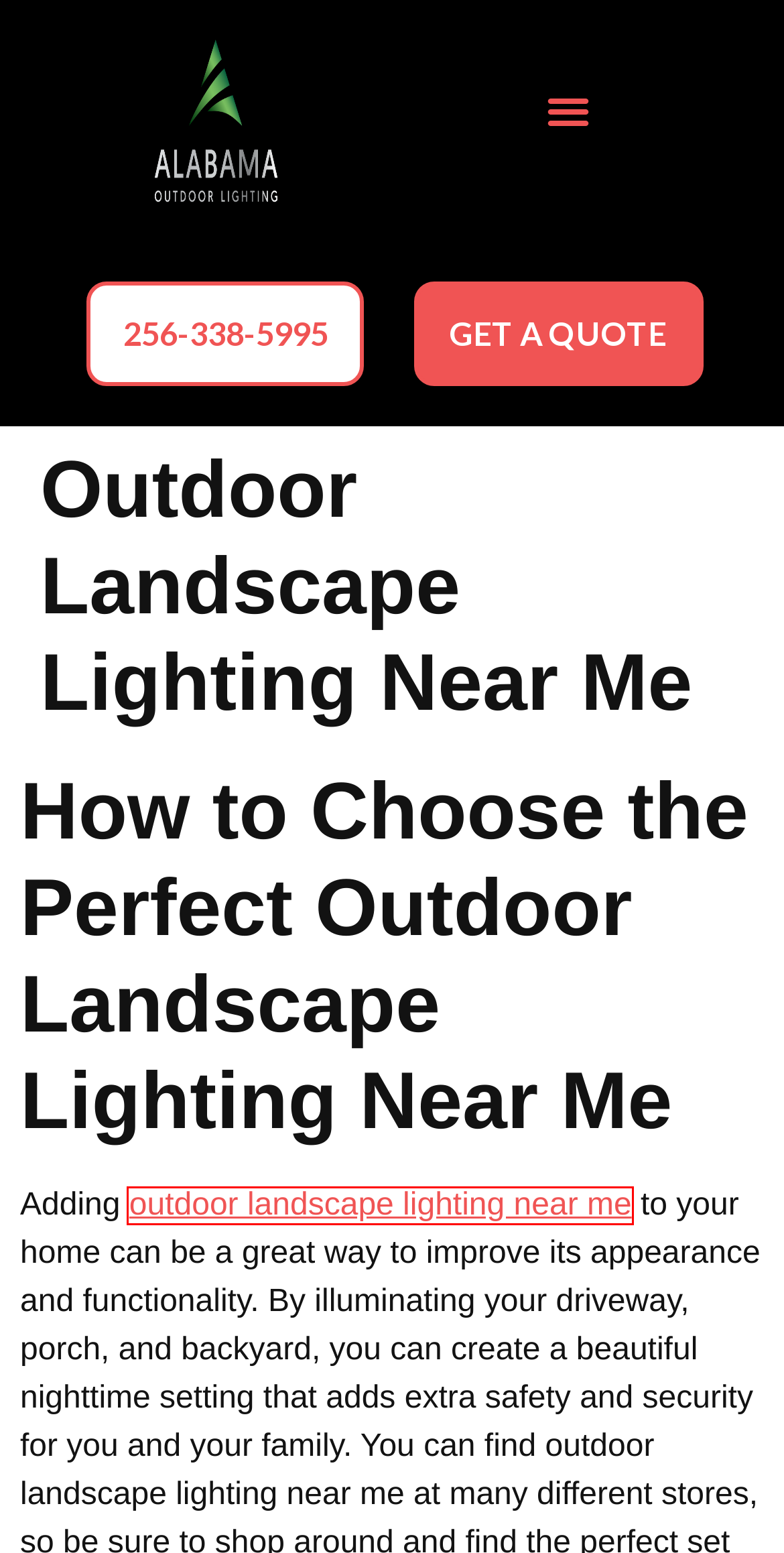You have a screenshot of a webpage with a red bounding box around an element. Choose the best matching webpage description that would appear after clicking the highlighted element. Here are the candidates:
A. best outdoor landscape lighting – Alabama Outdooor Lighting
B. outdoor landscape lighting – Alabama Outdooor Lighting
C. installing outdoor landscape lighting near me – Alabama Outdooor Lighting
D. how to choose best outdoor landscape lighting near me – Alabama Outdooor Lighting
E. best outdoor landscape lighting services near me – Alabama Outdooor Lighting
F. benefits of outdoor landscape lighting near me – Alabama Outdooor Lighting
G. Alabama Outdooor Lighting
H. outdoor landscape lighting services near me – Alabama Outdooor Lighting

G